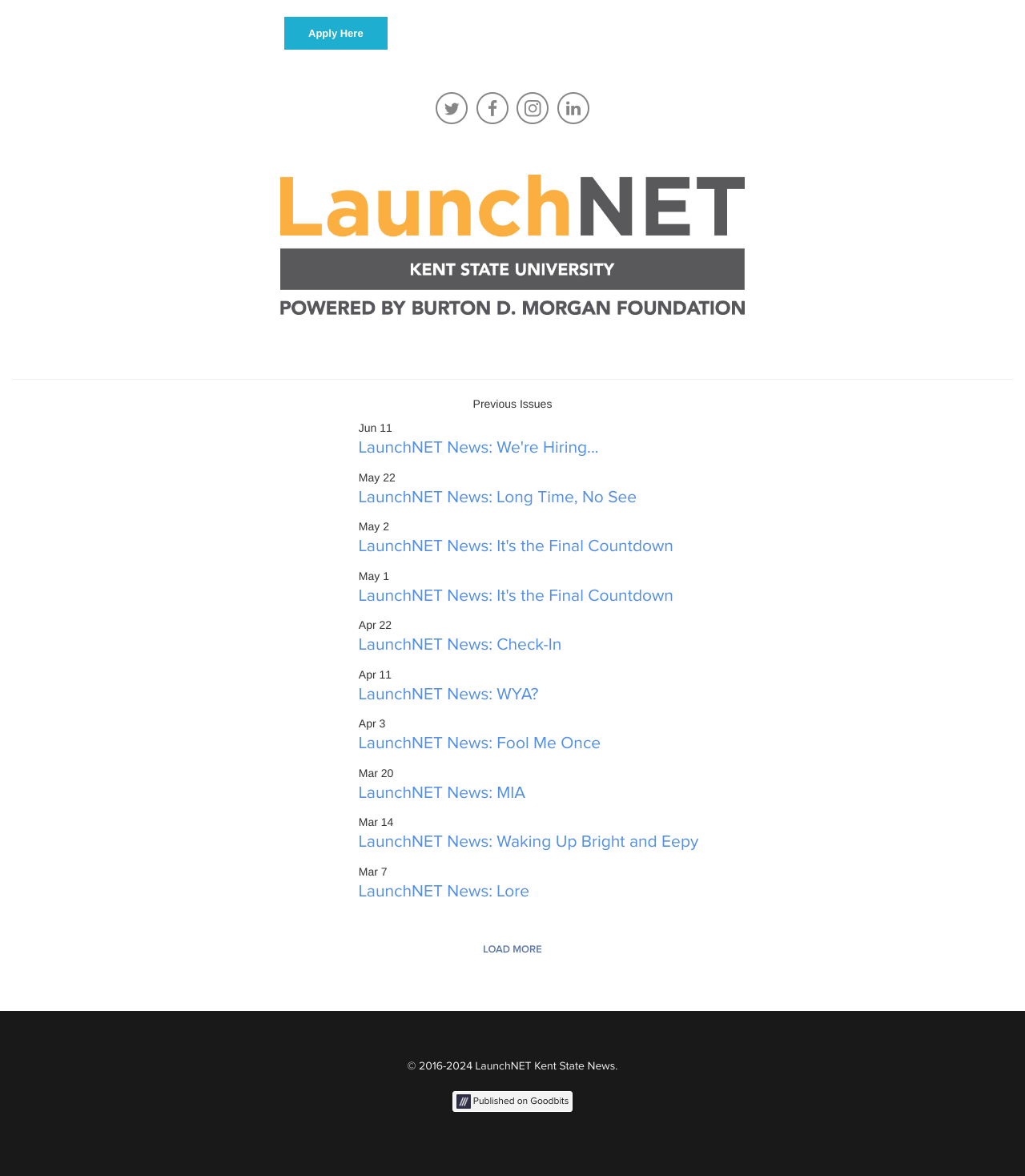What is the text of the link at the top right corner?
Look at the image and answer with only one word or phrase.

Apply Here